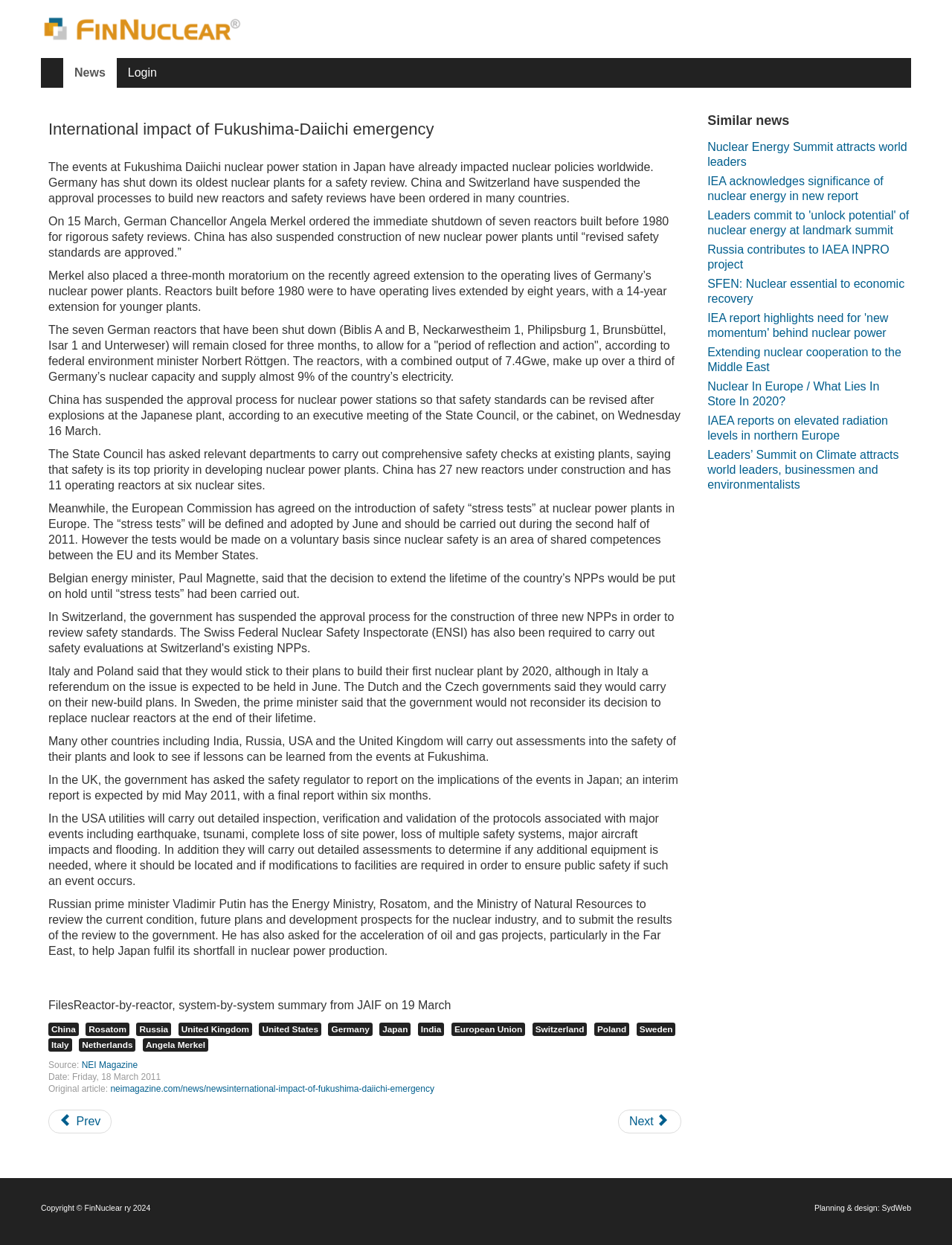What is the name of the magazine that is the source of the article?
Refer to the image and respond with a one-word or short-phrase answer.

NEI Magazine